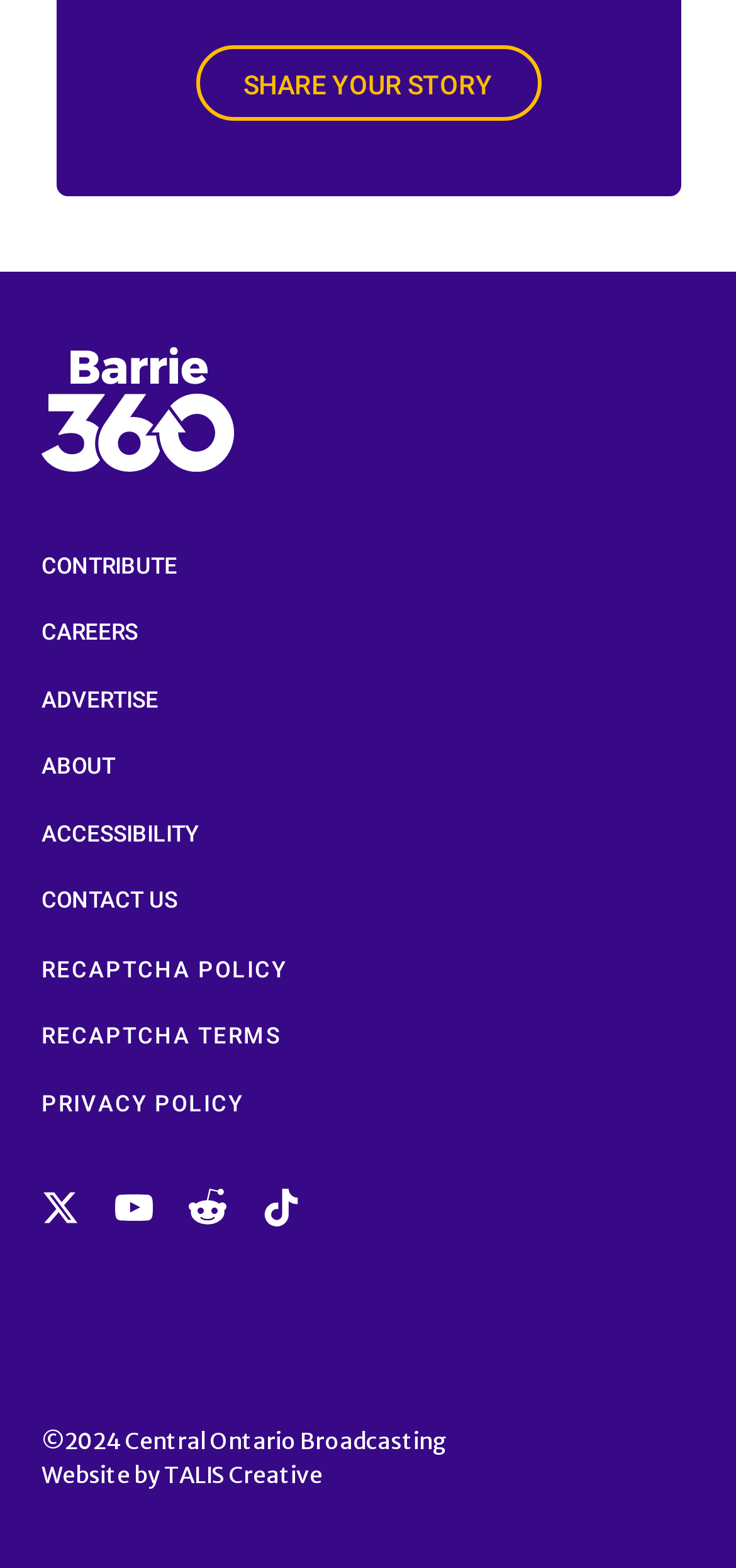Pinpoint the bounding box coordinates of the element that must be clicked to accomplish the following instruction: "Contact US". The coordinates should be in the format of four float numbers between 0 and 1, i.e., [left, top, right, bottom].

[0.056, 0.561, 0.241, 0.582]